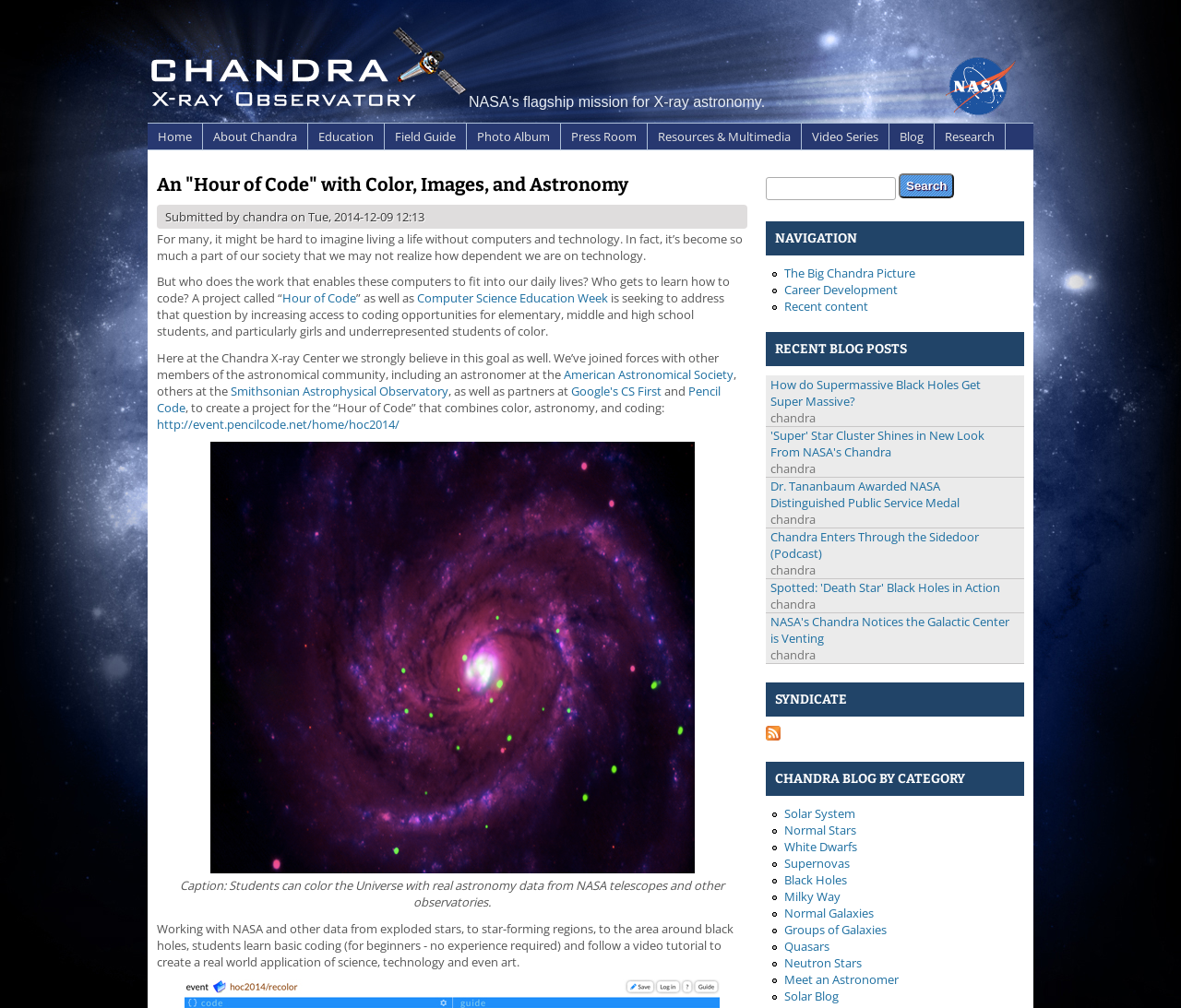Could you indicate the bounding box coordinates of the region to click in order to complete this instruction: "Close the notification".

None